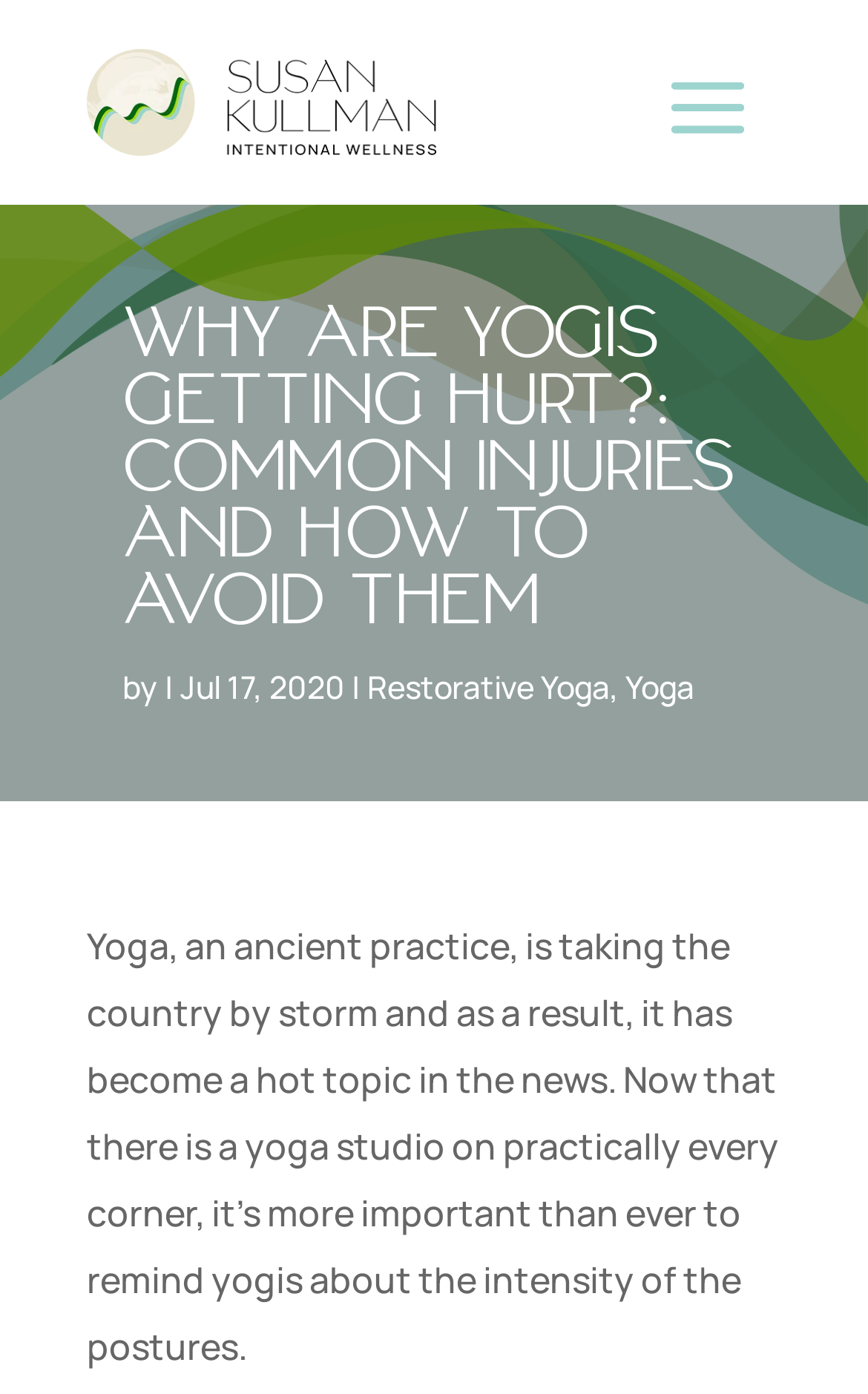From the webpage screenshot, identify the region described by Restorative Yoga. Provide the bounding box coordinates as (top-left x, top-left y, bottom-right x, bottom-right y), with each value being a floating point number between 0 and 1.

[0.423, 0.477, 0.703, 0.507]